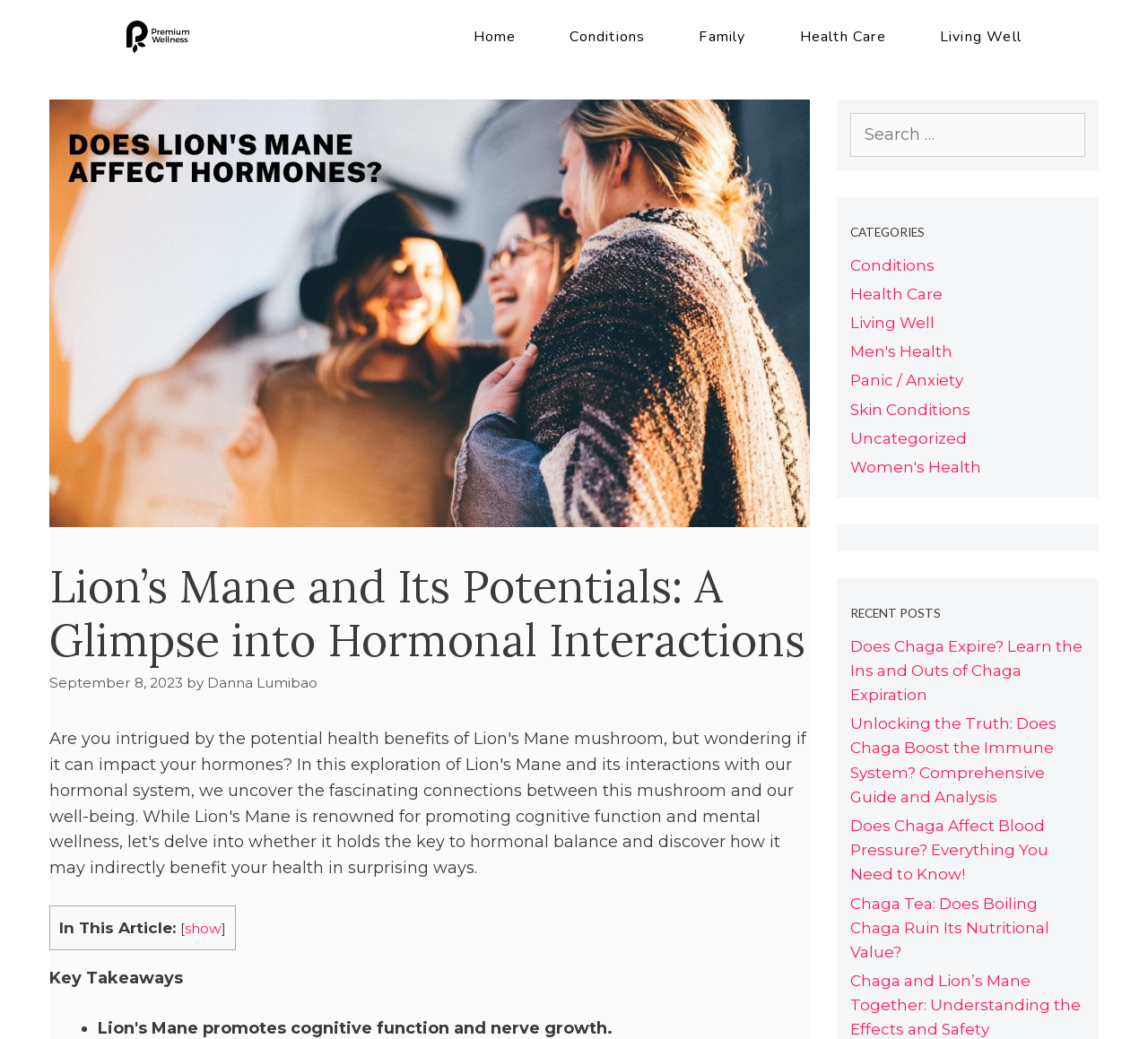Determine the bounding box coordinates of the section to be clicked to follow the instruction: "Search for something". The coordinates should be given as four float numbers between 0 and 1, formatted as [left, top, right, bottom].

[0.74, 0.109, 0.945, 0.151]